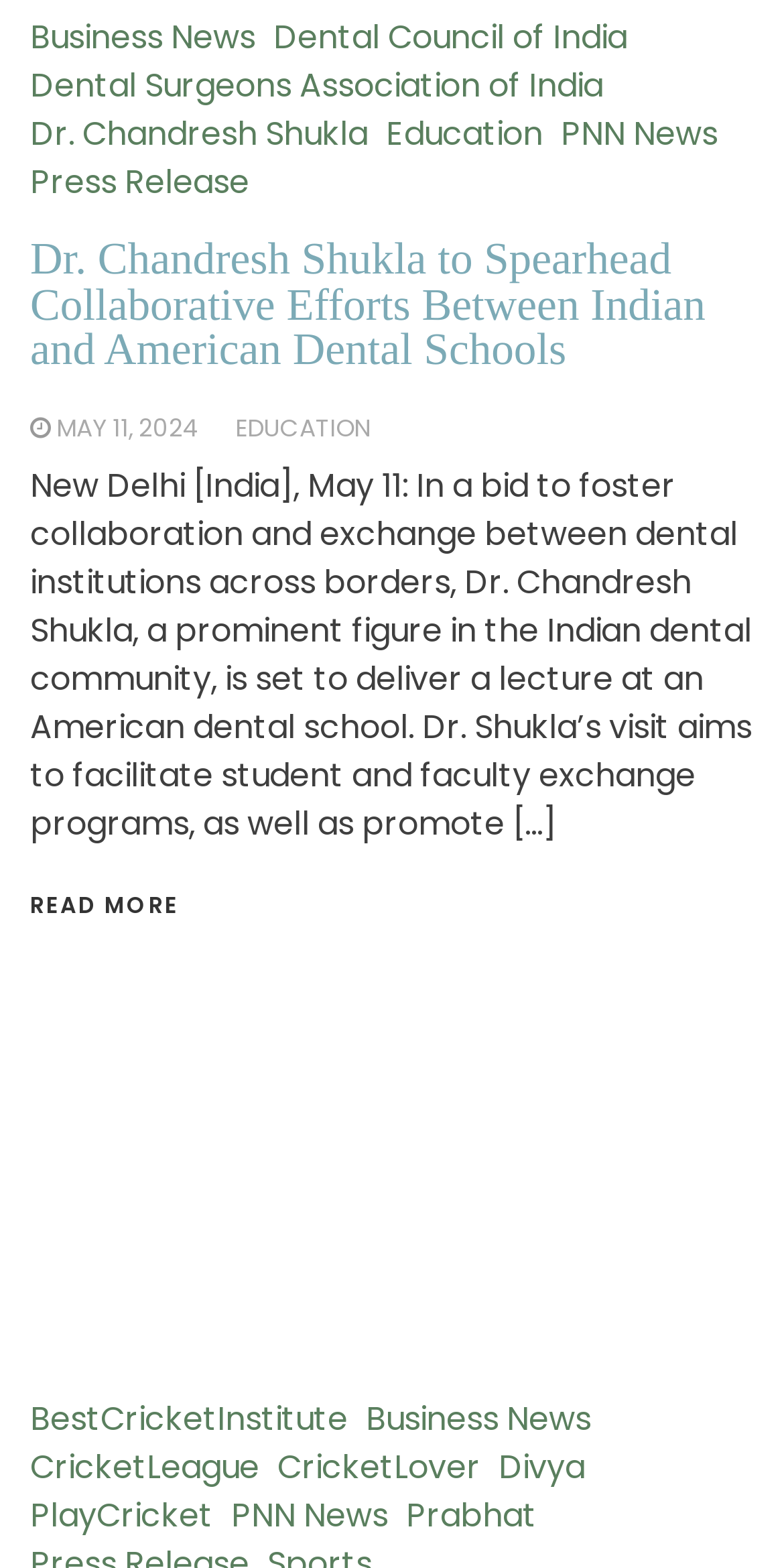Find the bounding box coordinates of the clickable area required to complete the following action: "Read more about Dr. Chandresh Shukla's lecture".

[0.038, 0.566, 0.228, 0.587]